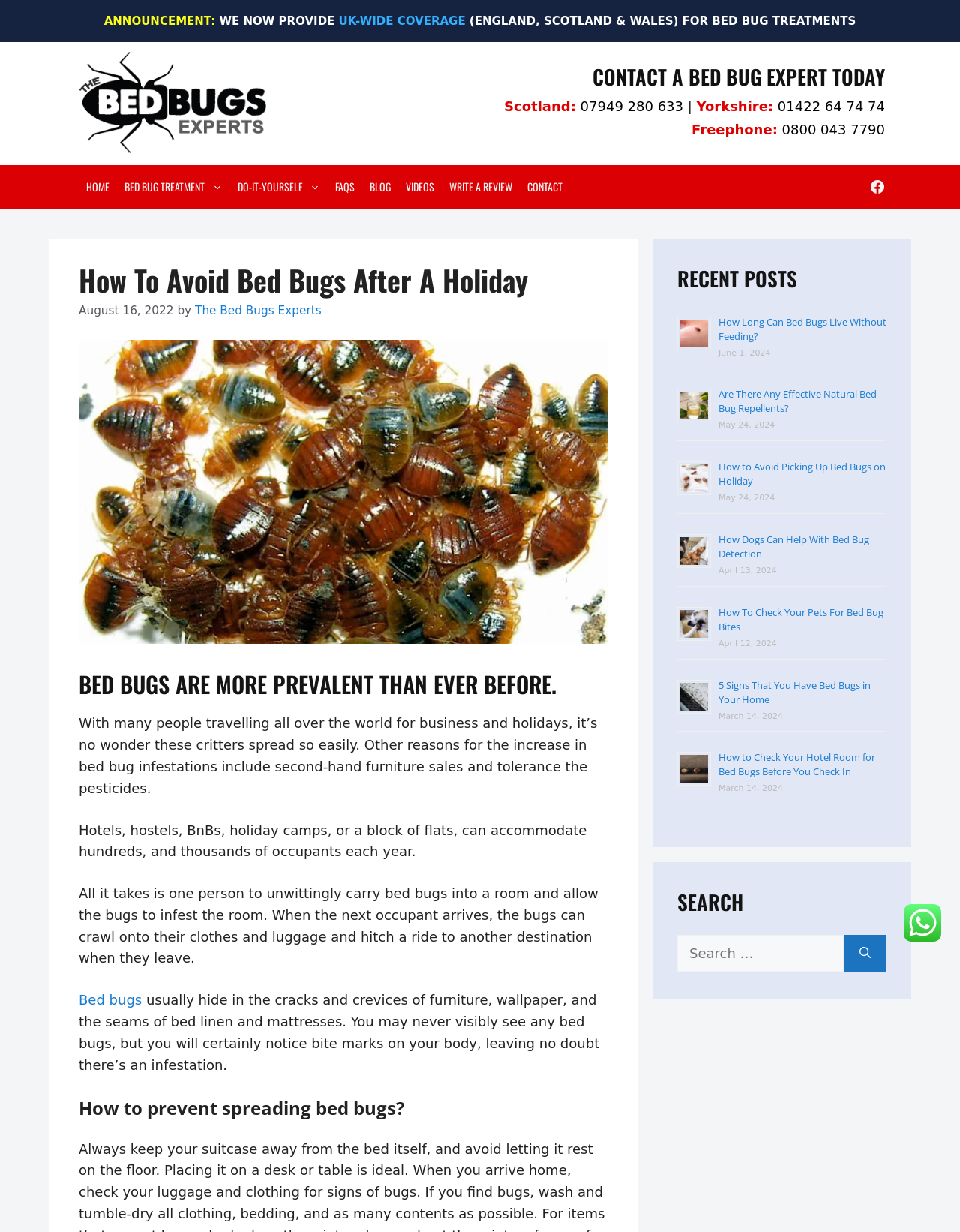What is the title of the recent post about dogs and bed bugs?
Using the image as a reference, give an elaborate response to the question.

I found the title by looking at the recent posts section of the webpage, where it lists several recent posts, including one about dogs and bed bugs.